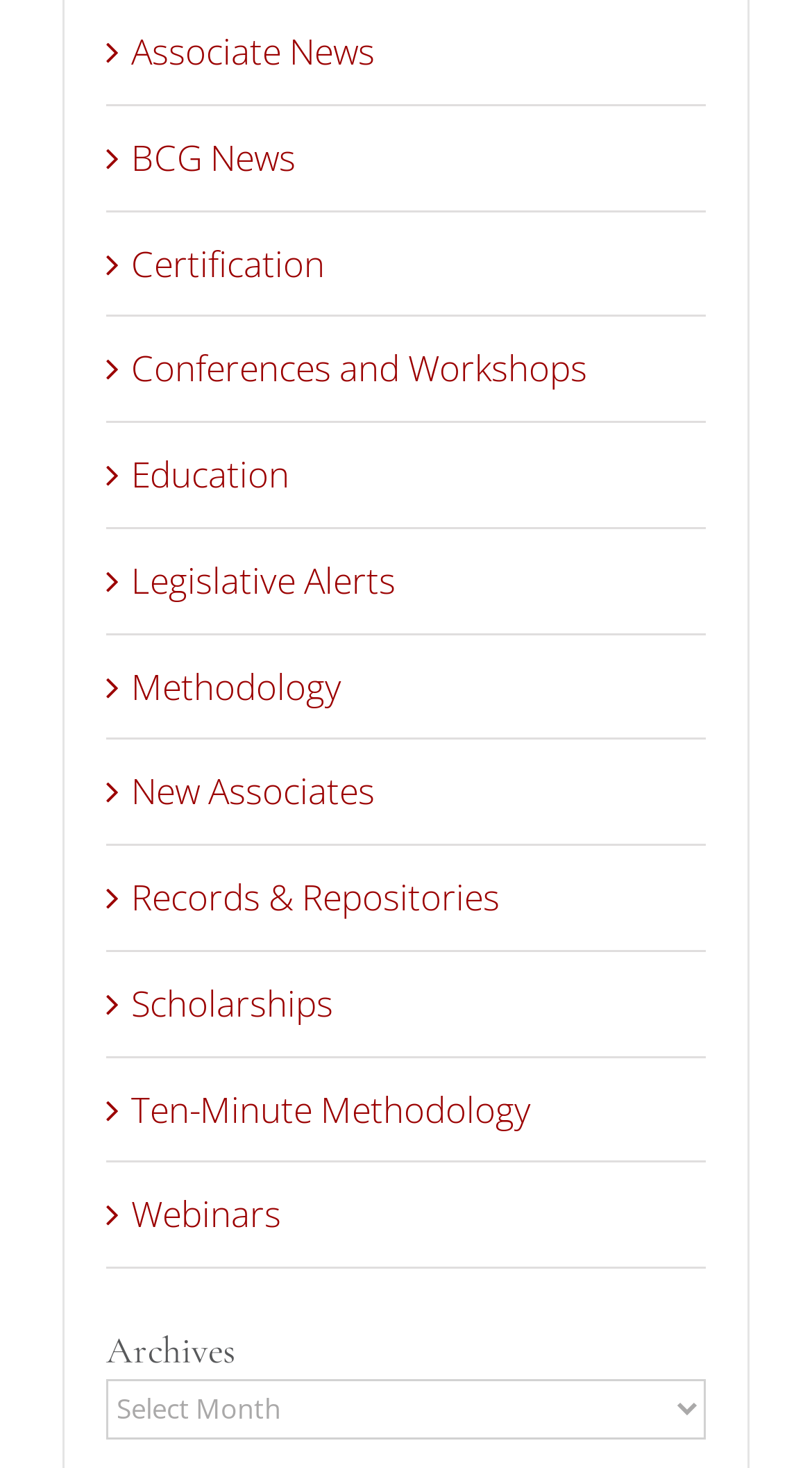Please locate the bounding box coordinates of the element that should be clicked to complete the given instruction: "View Webinars".

[0.162, 0.807, 0.844, 0.849]